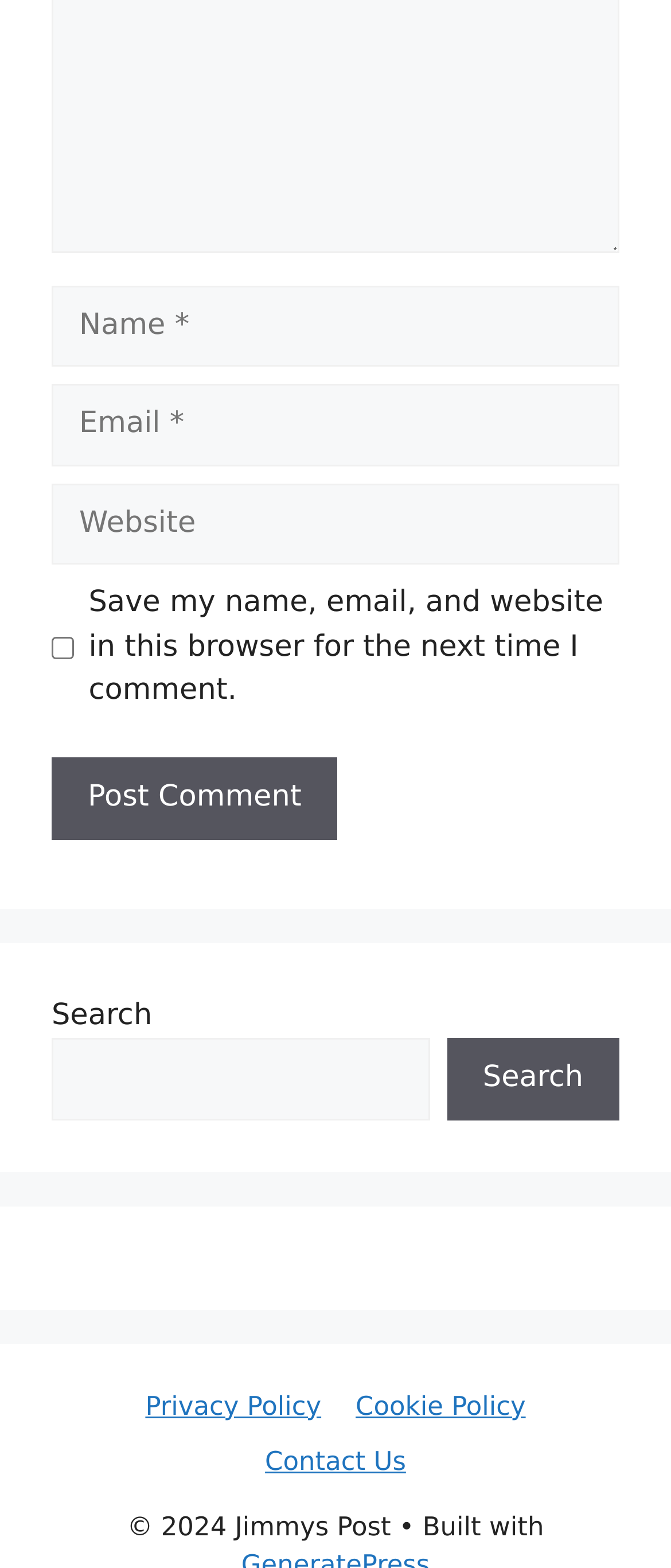Locate the bounding box coordinates of the element you need to click to accomplish the task described by this instruction: "Search".

[0.666, 0.662, 0.923, 0.714]